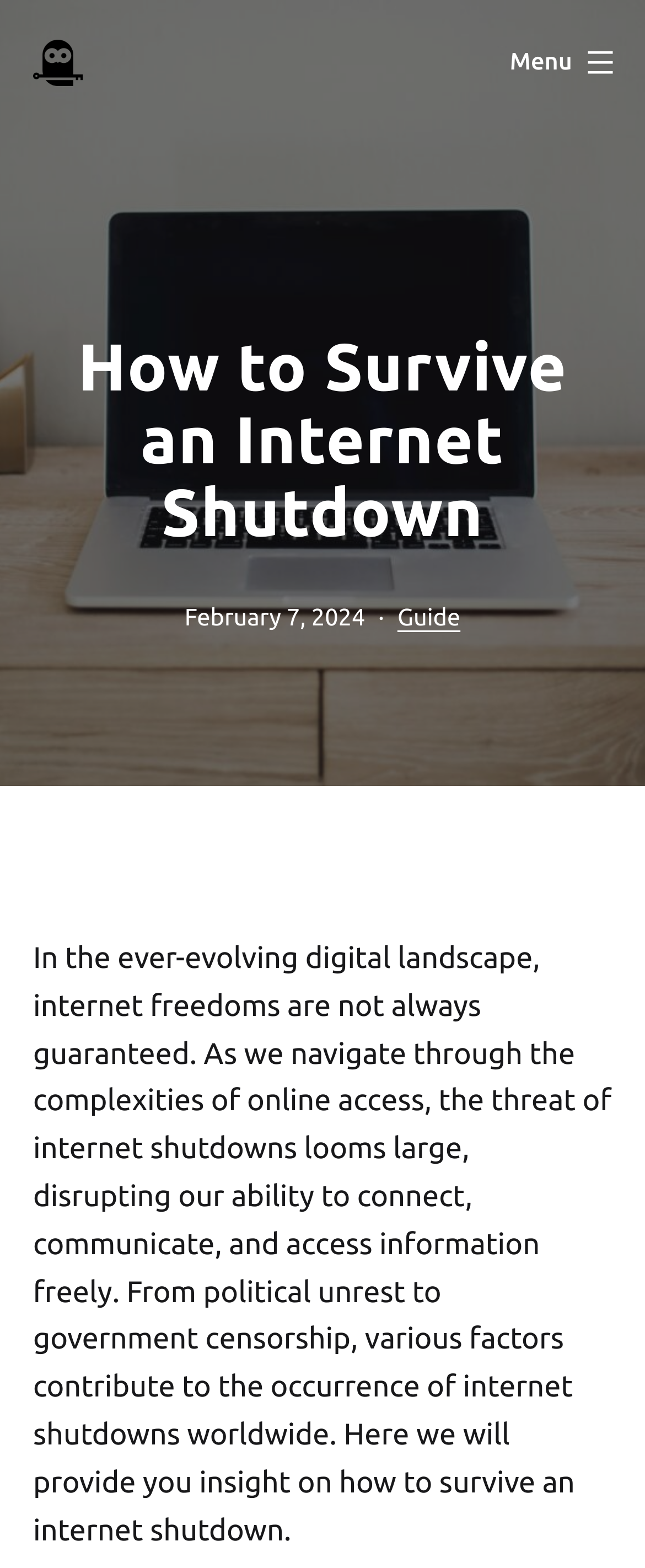Determine the bounding box of the UI element mentioned here: "Menu Close". The coordinates must be in the format [left, top, right, bottom] with values ranging from 0 to 1.

[0.752, 0.016, 1.0, 0.063]